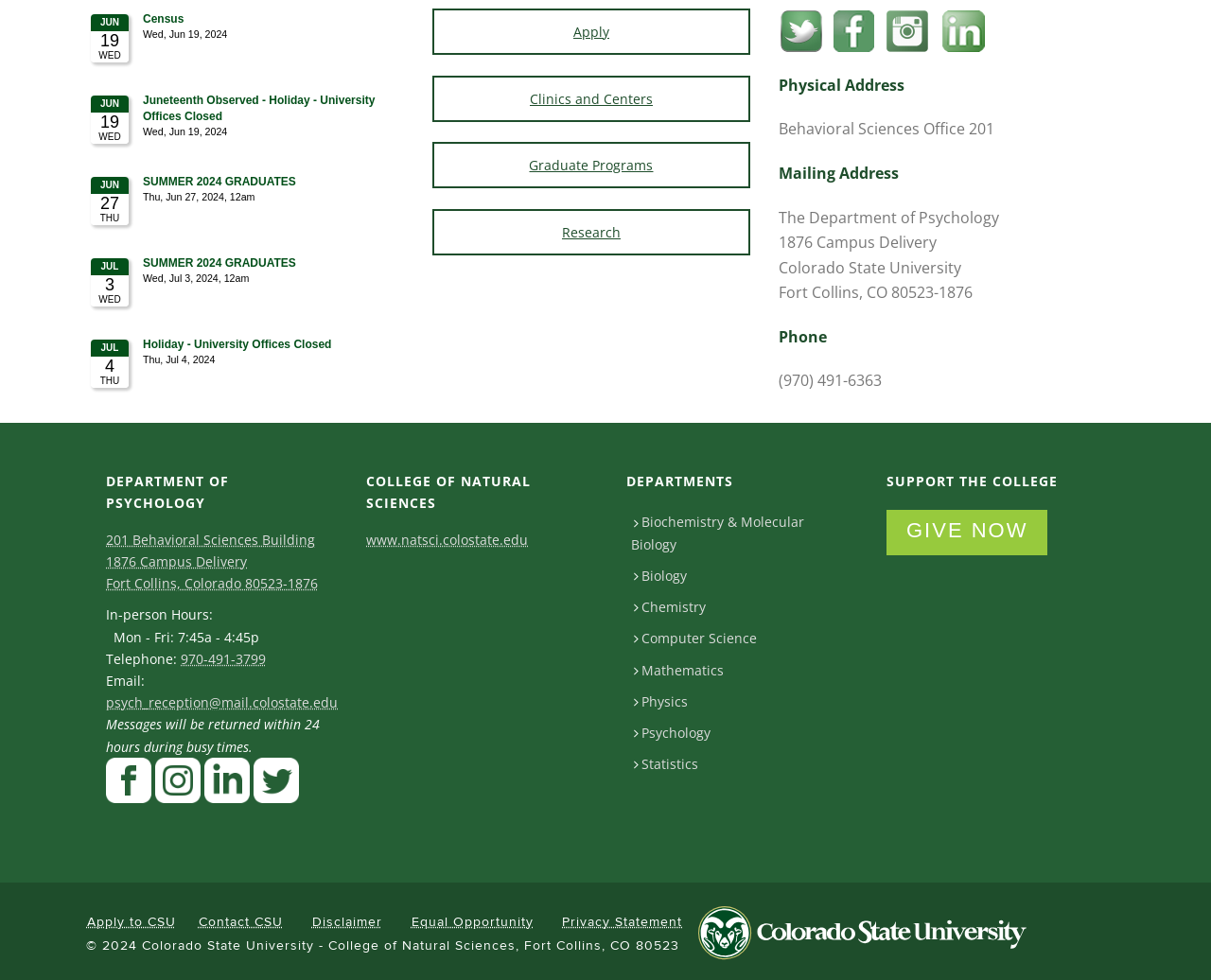Answer the question in one word or a short phrase:
What is the phone number of the department?

(970) 491-6363